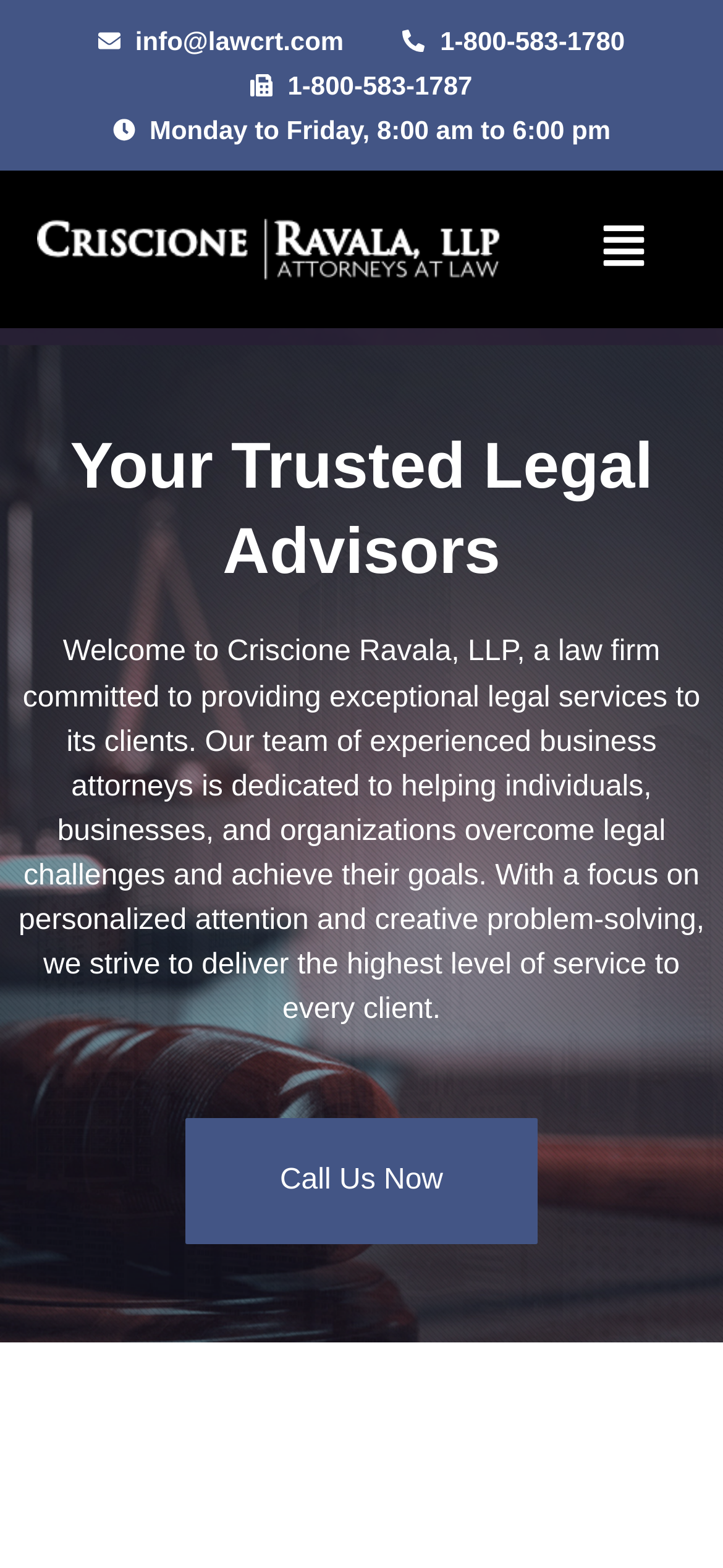Give a complete and precise description of the webpage's appearance.

The webpage is the homepage of Criscione Ravala, LLP, a law firm. At the top left, there are three links: "info@lawcrt.com", "1-800-583-1780", and "1-800-583-1787", which are likely contact information. Below these links, there is a static text stating the office hours: "Monday to Friday, 8:00 am to 6:00 pm". 

To the right of the contact information, there is a link with no text, and a generic element with a popup menu. The popup menu contains an image, which is currently hidden. 

Below the top section, there is a heading that reads "Your Trusted Legal Advisors". This is followed by a paragraph of text that describes the law firm's mission and services. The text explains that the firm provides exceptional legal services to its clients, with a focus on personalized attention and creative problem-solving. 

At the bottom of the page, there is a call-to-action link that says "Call Us Now".